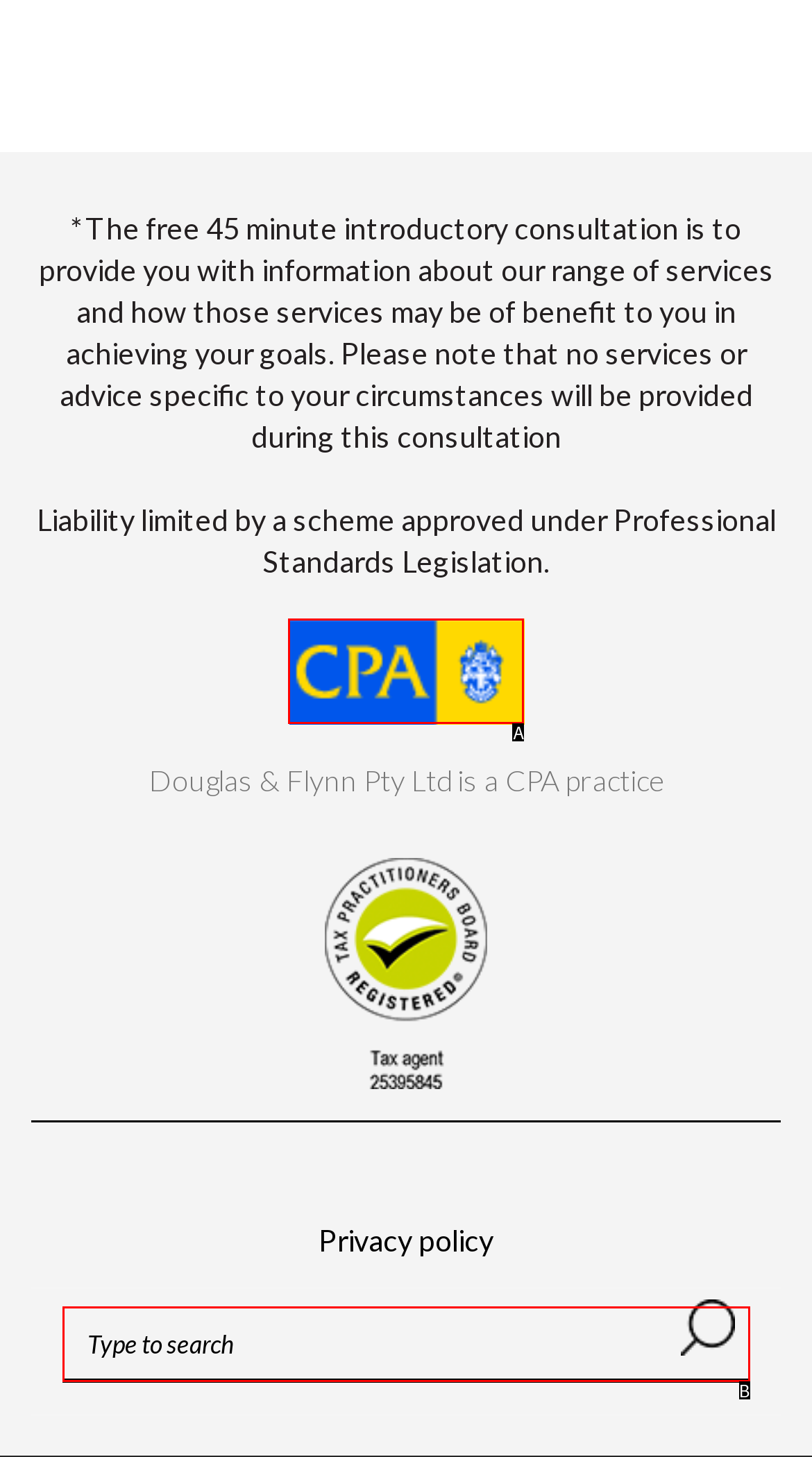Identify the matching UI element based on the description: name="query" placeholder="Type to search"
Reply with the letter from the available choices.

B